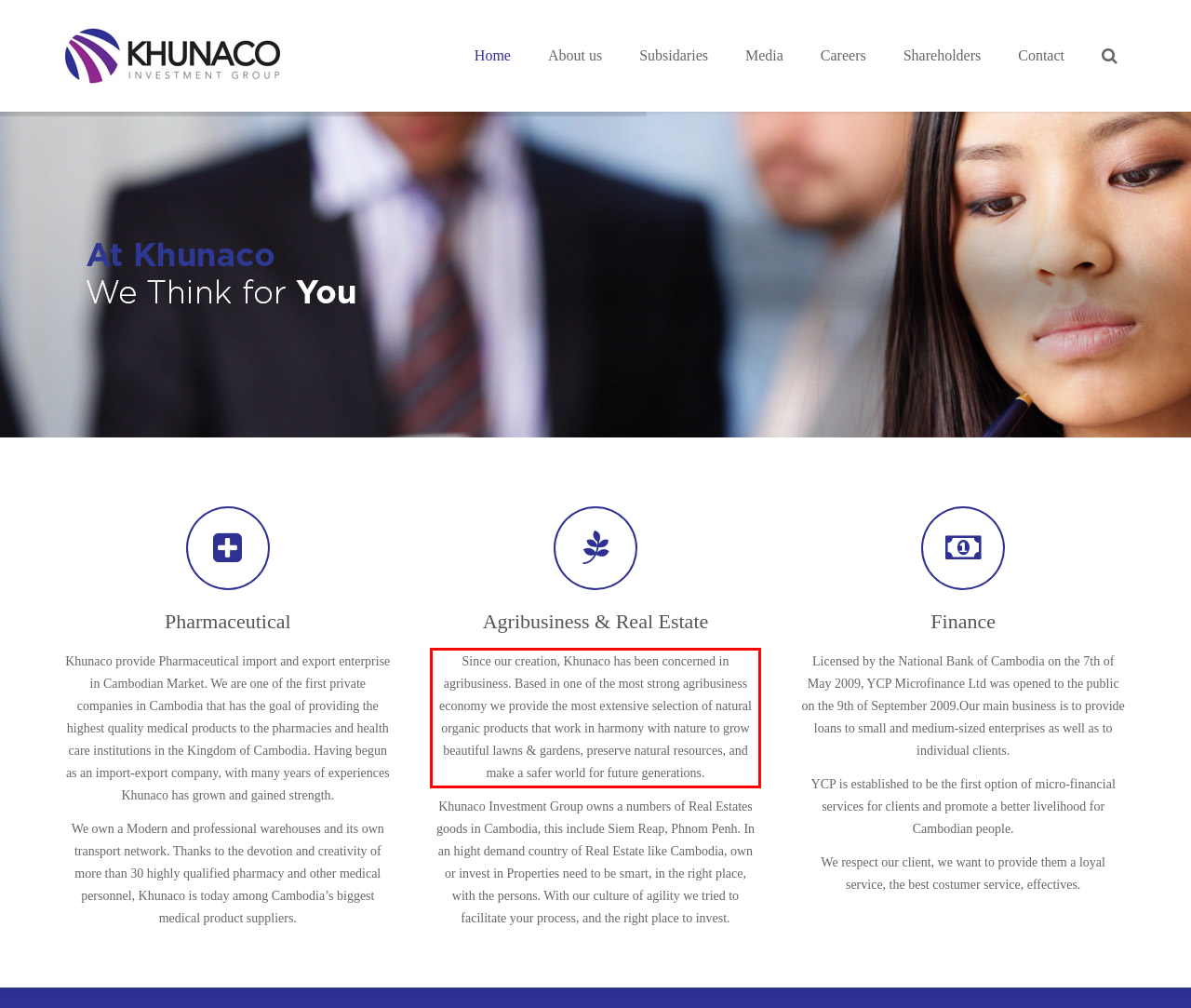Please identify the text within the red rectangular bounding box in the provided webpage screenshot.

Since our creation, Khunaco has been concerned in agribusiness. Based in one of the most strong agribusiness economy we provide the most extensive selection of natural organic products that work in harmony with nature to grow beautiful lawns & gardens, preserve natural resources, and make a safer world for future generations.